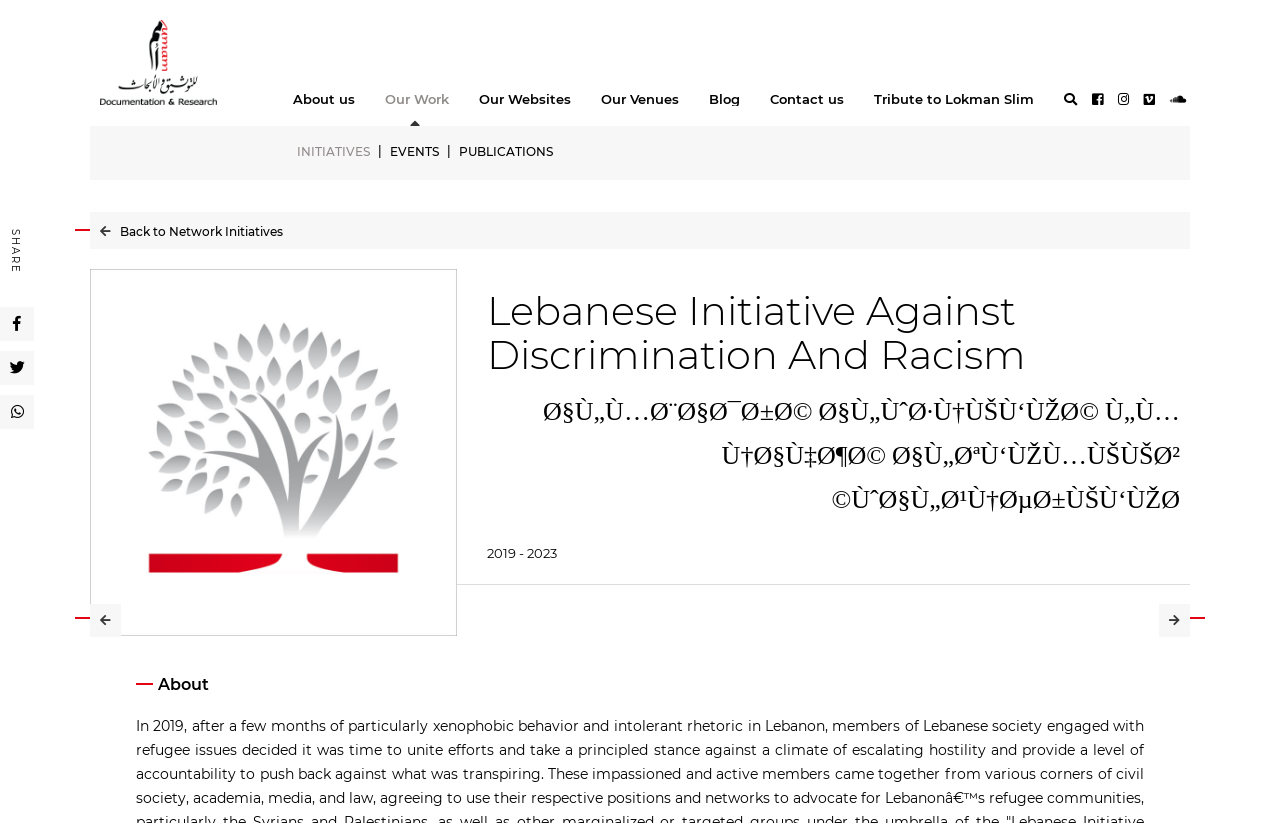Locate the bounding box coordinates of the clickable area to execute the instruction: "view publications". Provide the coordinates as four float numbers between 0 and 1, represented as [left, top, right, bottom].

[0.359, 0.175, 0.432, 0.193]